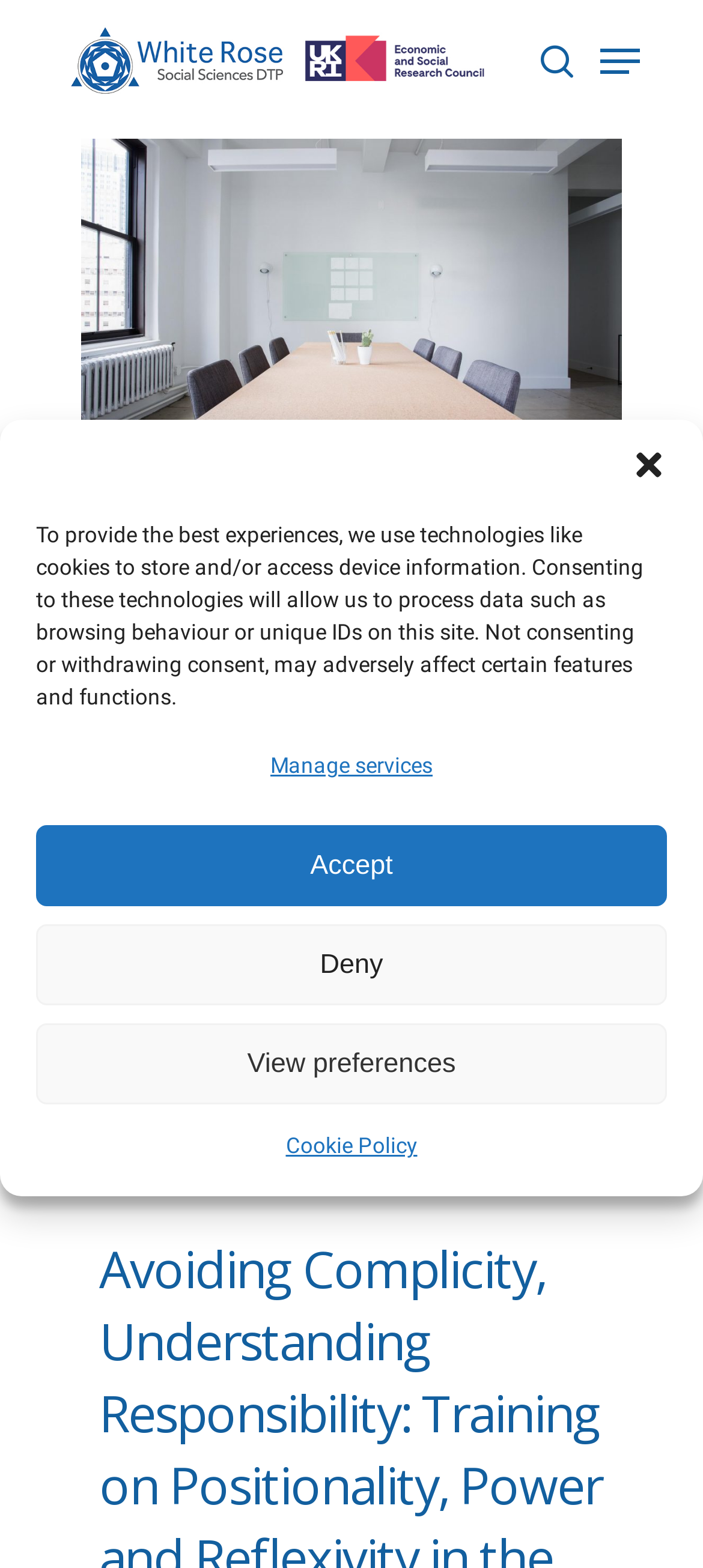Please provide the main heading of the webpage content.

Avoiding Complicity, Understanding Responsibility: Training on Positionality, Power and Reflexivity in the Early Career Stages.